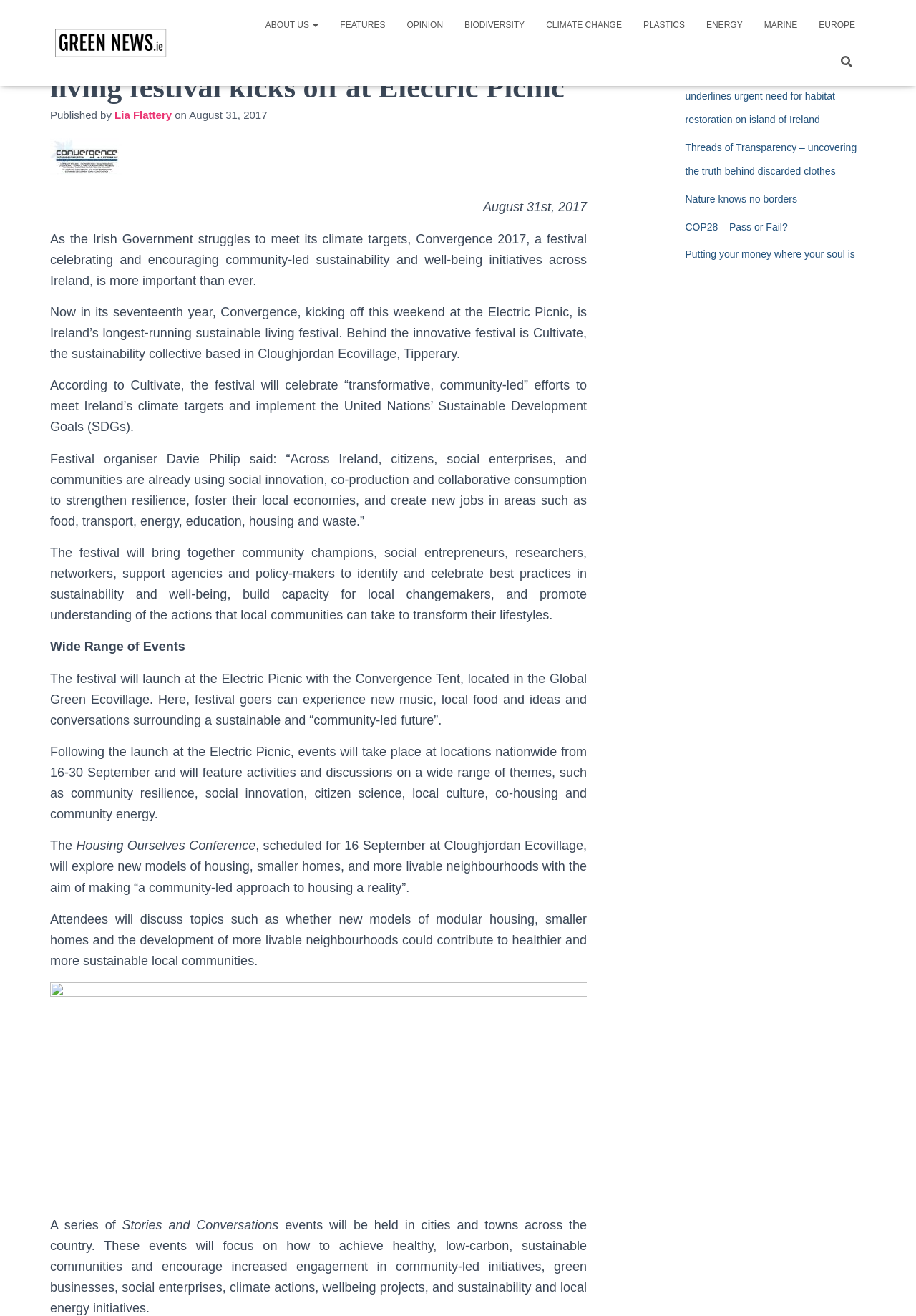Find the bounding box coordinates of the clickable element required to execute the following instruction: "Read the article 'In the courtroom of the conscience, a case is always in progress'". Provide the coordinates as four float numbers between 0 and 1, i.e., [left, top, right, bottom].

None